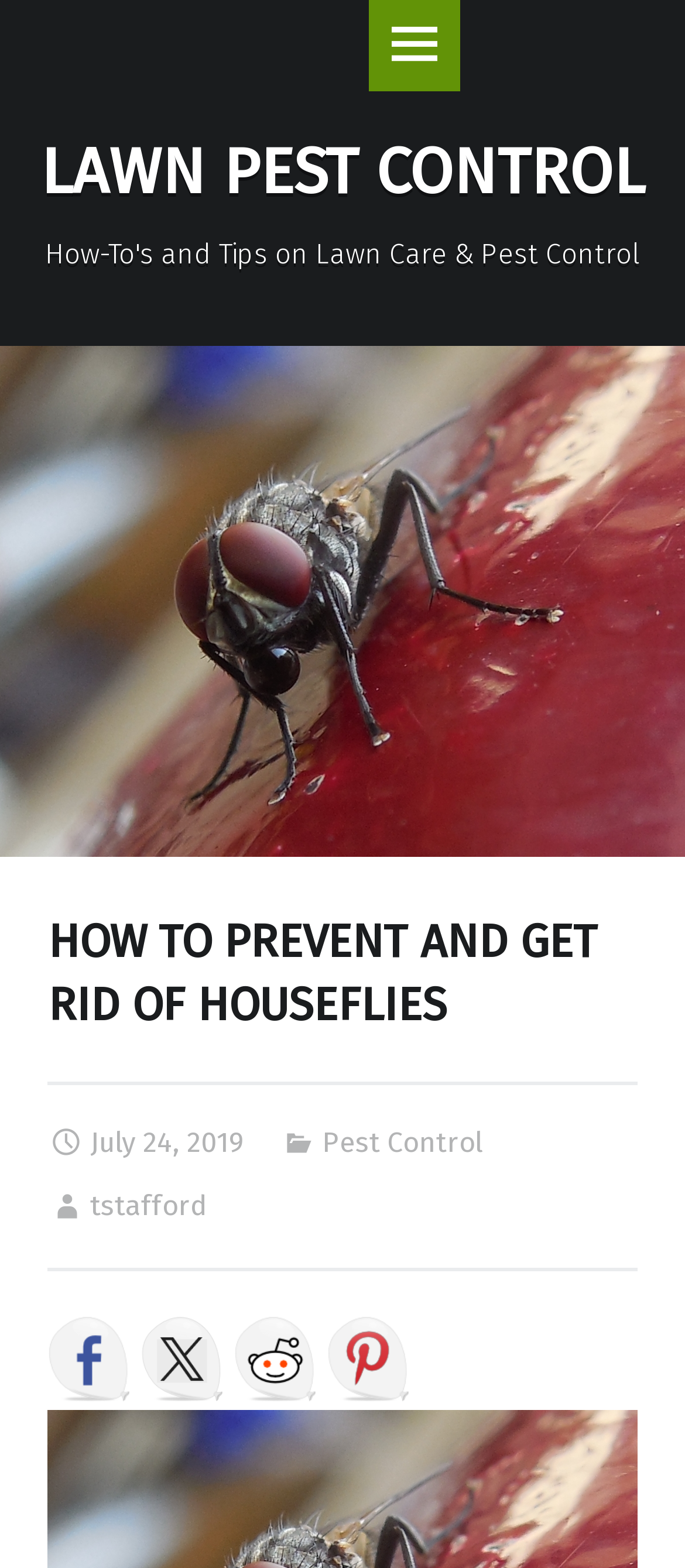What is the name of the author?
Based on the image, respond with a single word or phrase.

tstafford